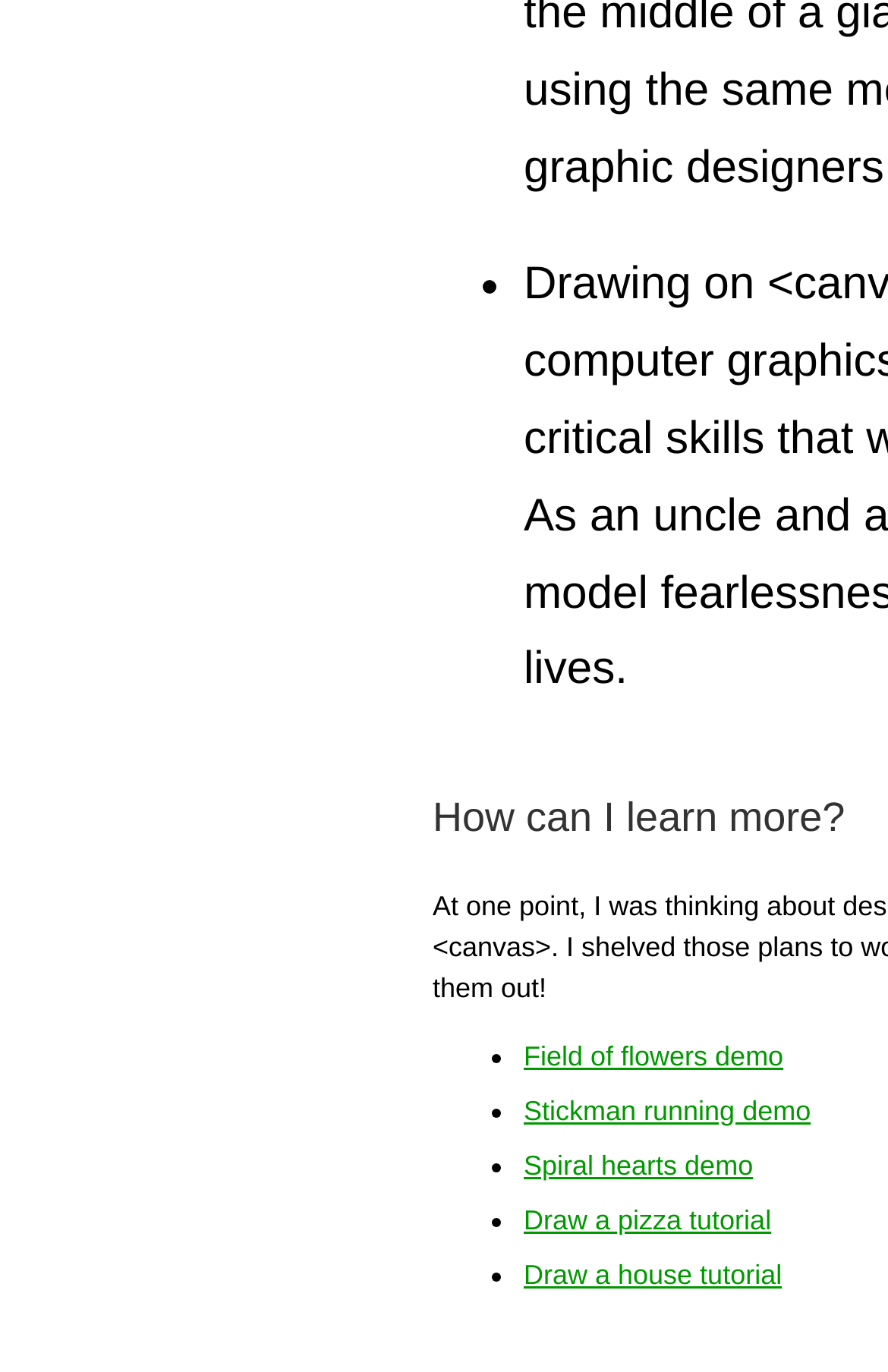What is the first demo listed?
Answer the question based on the image using a single word or a brief phrase.

Field of flowers demo